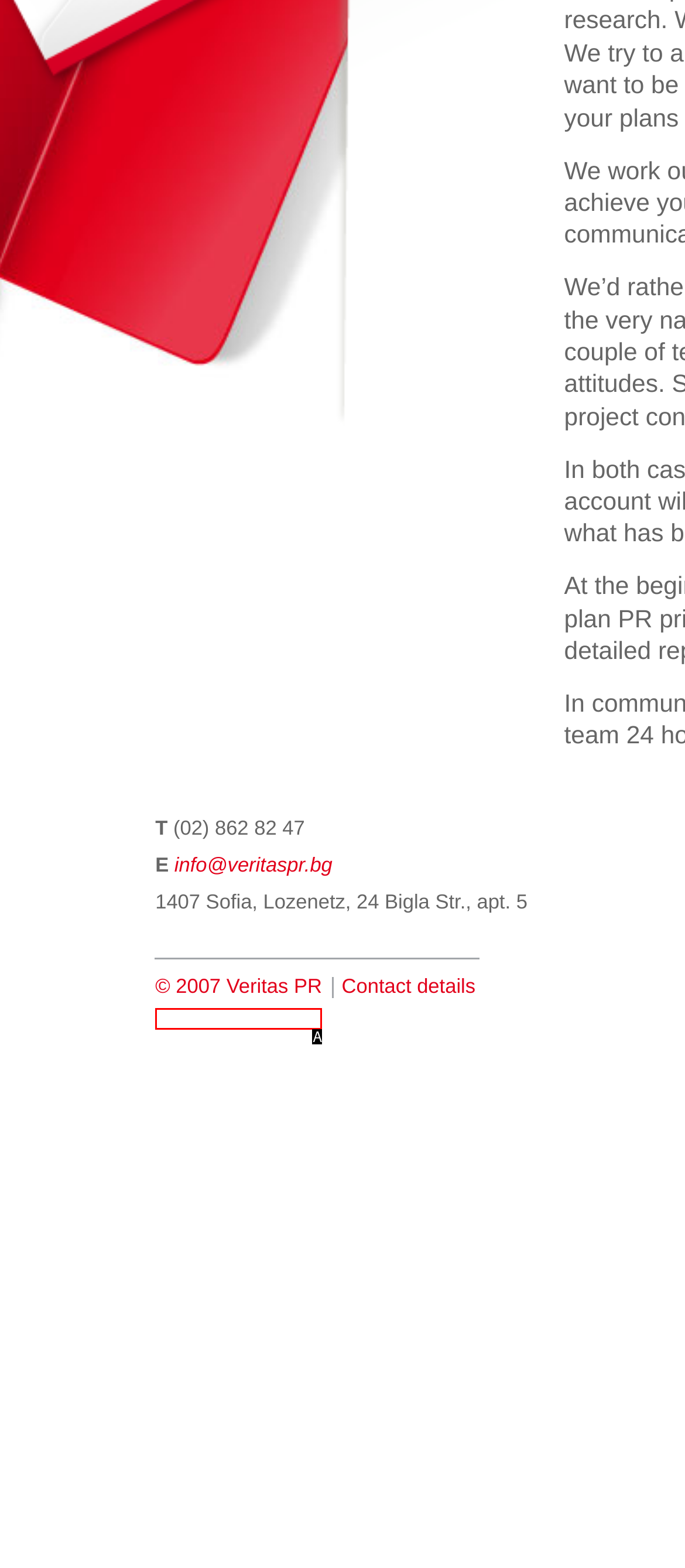From the options provided, determine which HTML element best fits the description: © 2007 Veritas PR. Answer with the correct letter.

A